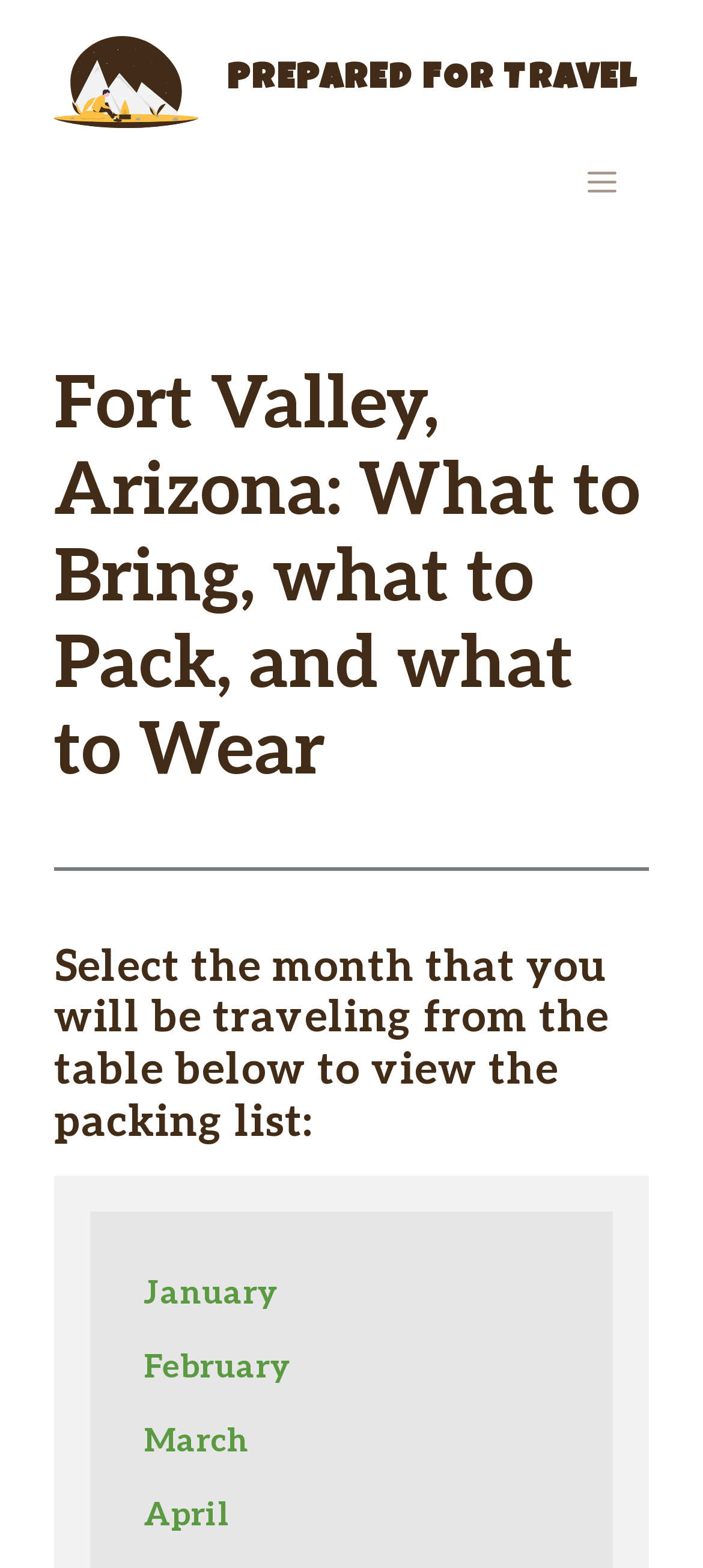Find and provide the bounding box coordinates for the UI element described with: "March".

[0.205, 0.907, 0.354, 0.932]